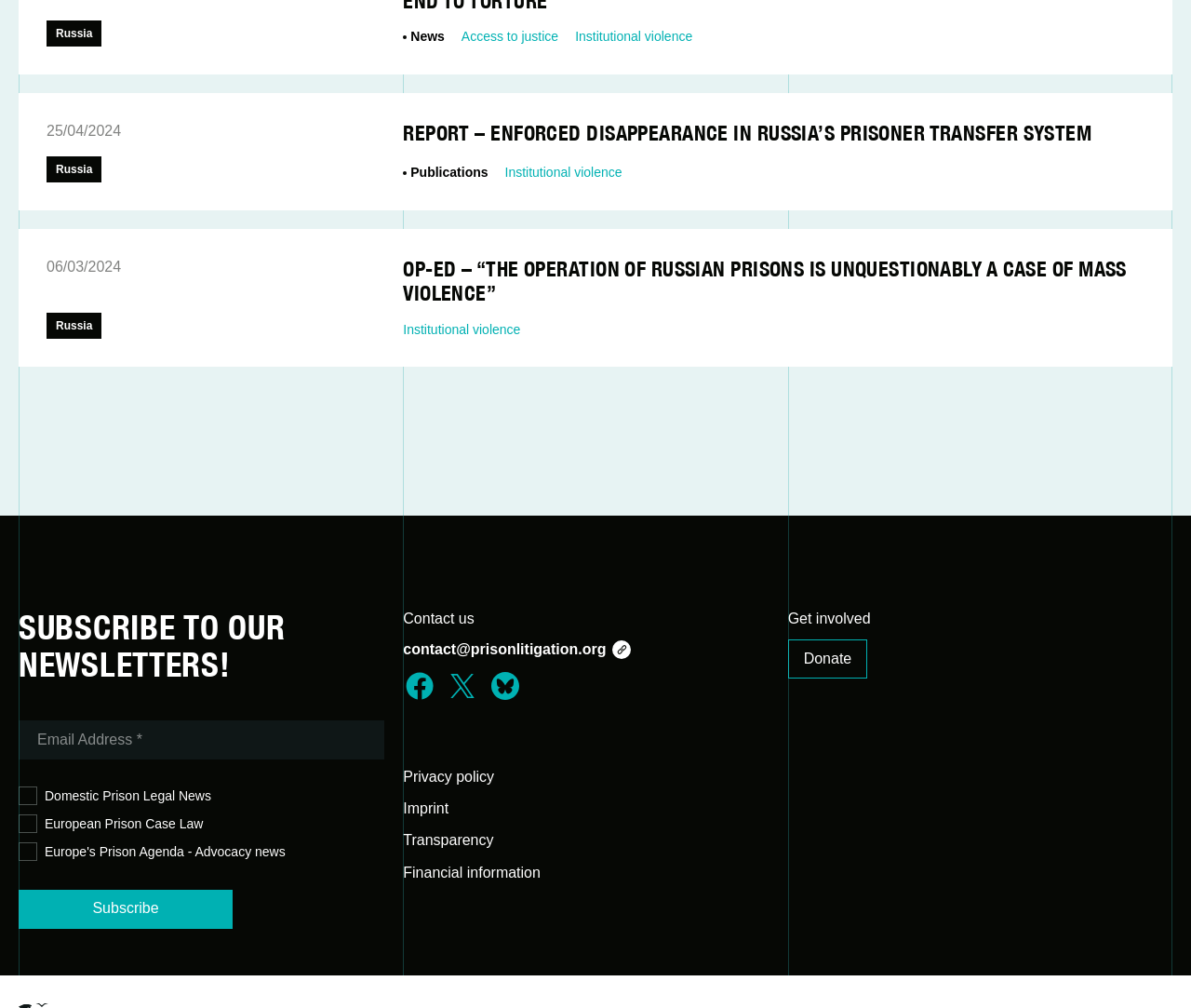Please indicate the bounding box coordinates for the clickable area to complete the following task: "View the report on enforced disappearance". The coordinates should be specified as four float numbers between 0 and 1, i.e., [left, top, right, bottom].

[0.339, 0.12, 0.961, 0.144]